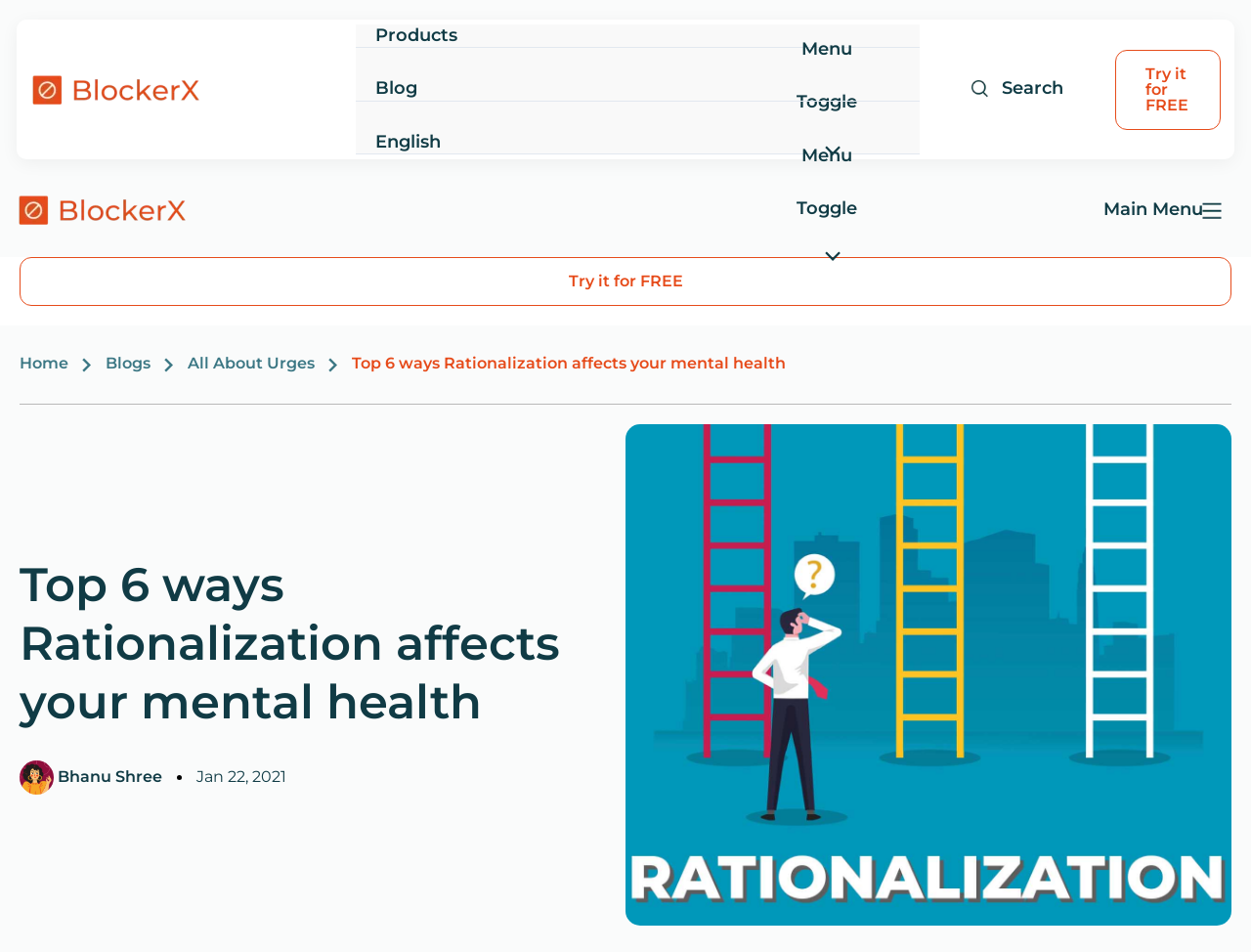Identify the bounding box coordinates of the region that needs to be clicked to carry out this instruction: "Try it for FREE". Provide these coordinates as four float numbers ranging from 0 to 1, i.e., [left, top, right, bottom].

[0.868, 0.052, 0.976, 0.136]